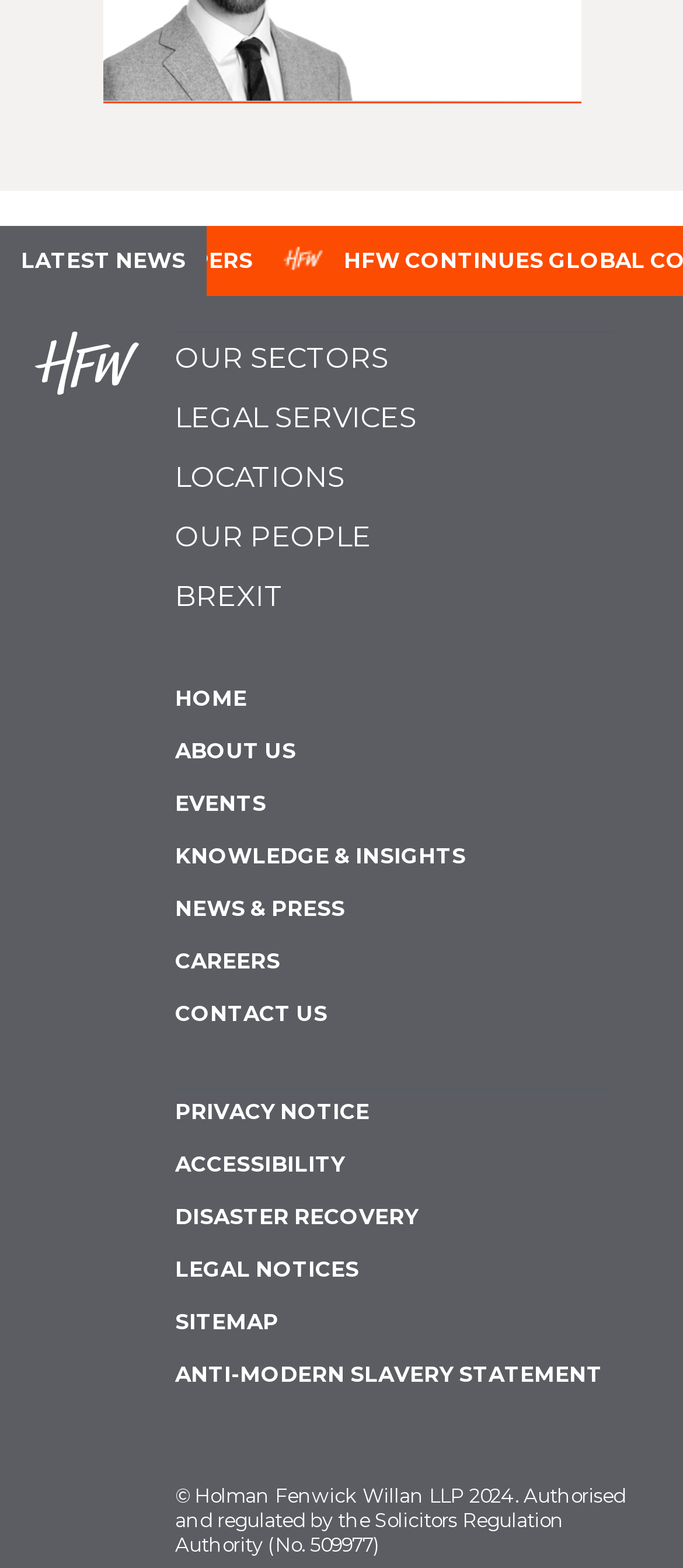What is the regulatory body mentioned at the bottom of the webpage?
Answer the question with as much detail as possible.

The regulatory body mentioned at the bottom of the webpage is the Solicitors Regulation Authority, which is stated in the copyright notice as 'Authorised and regulated by the Solicitors Regulation Authority (No. 509977)'.